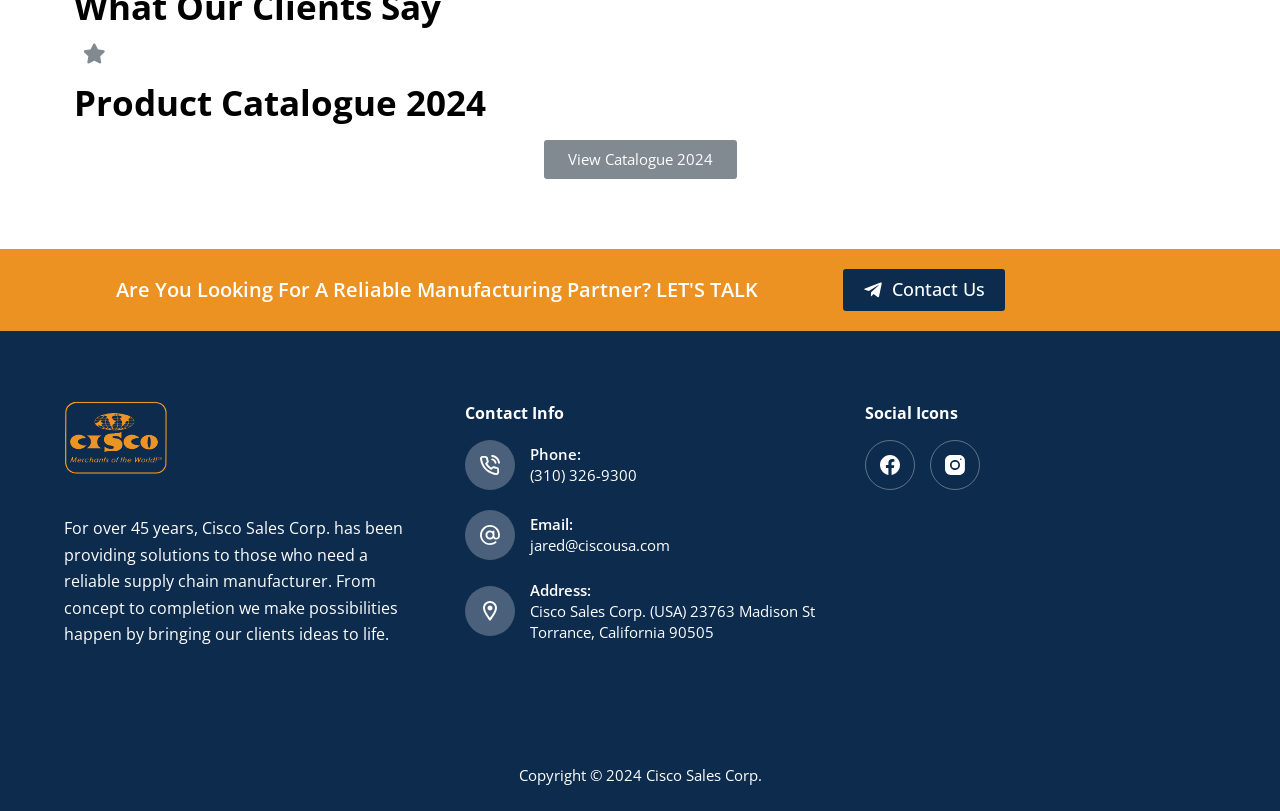Identify the bounding box for the described UI element. Provide the coordinates in (top-left x, top-left y, bottom-right x, bottom-right y) format with values ranging from 0 to 1: Contact Us

[0.659, 0.332, 0.785, 0.384]